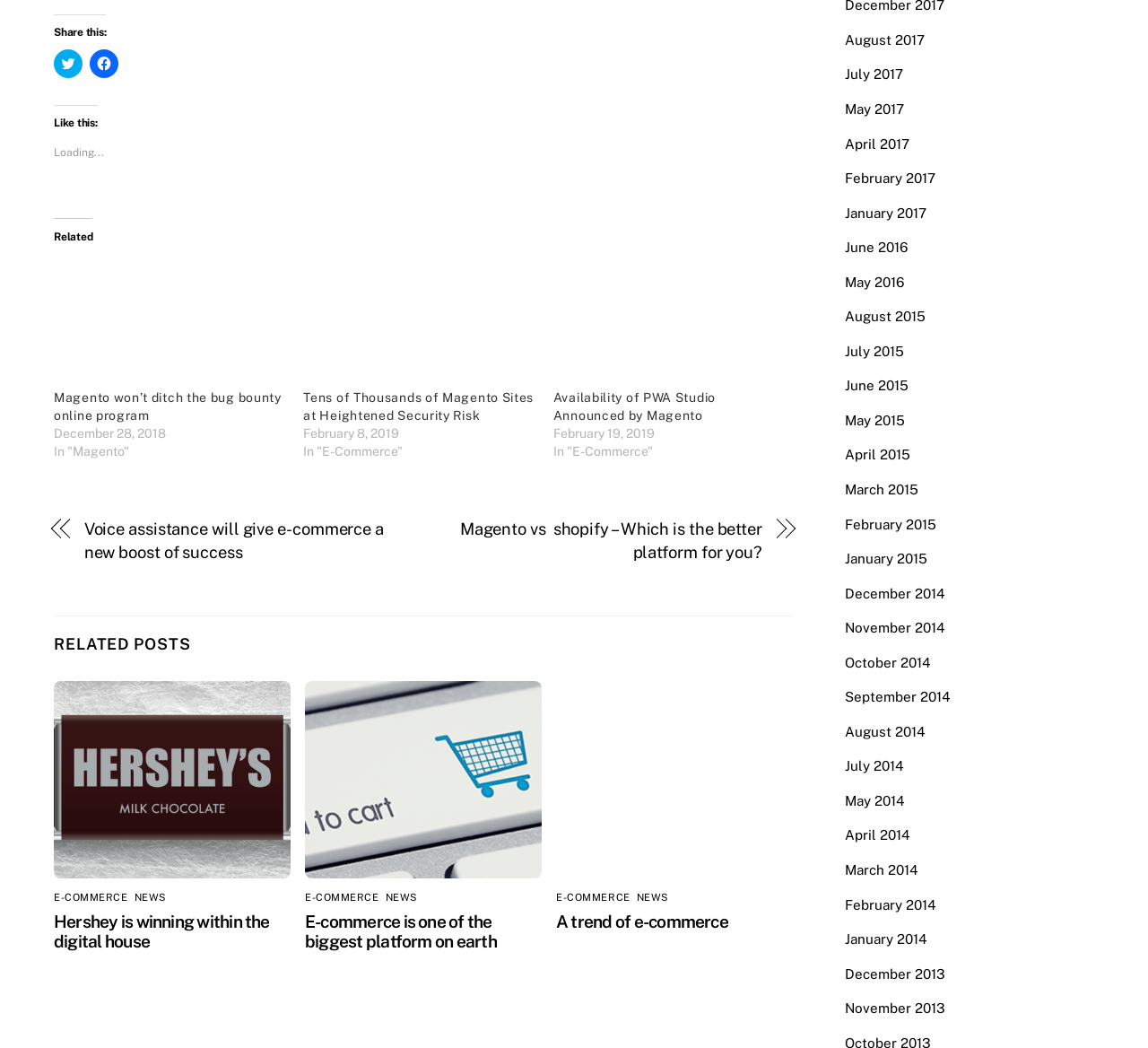Can you find the bounding box coordinates for the element to click on to achieve the instruction: "Share on Twitter"?

[0.047, 0.047, 0.072, 0.074]